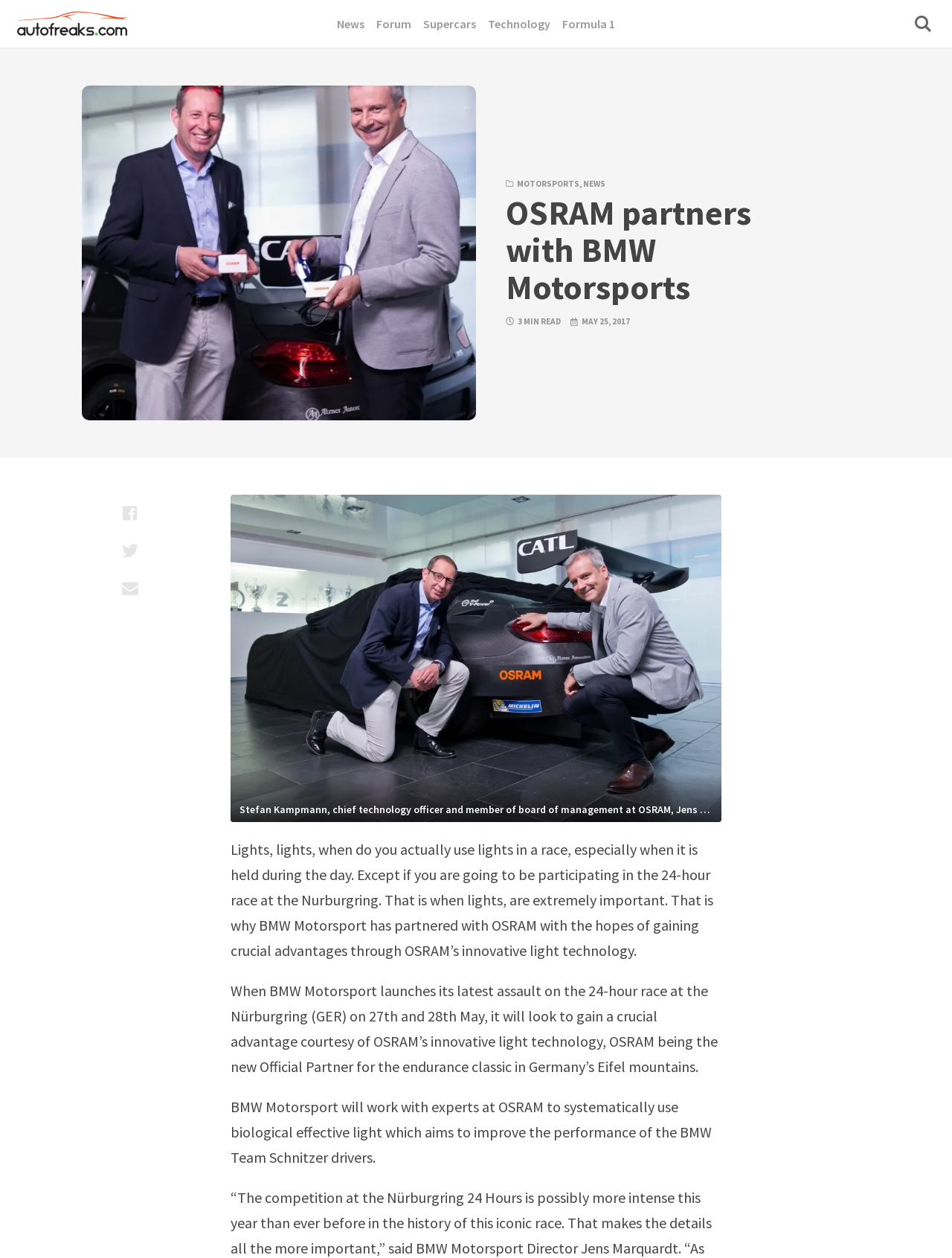What is the purpose of BMW Motorsport's partnership with OSRAM?
Using the visual information, respond with a single word or phrase.

To gain advantage through light technology